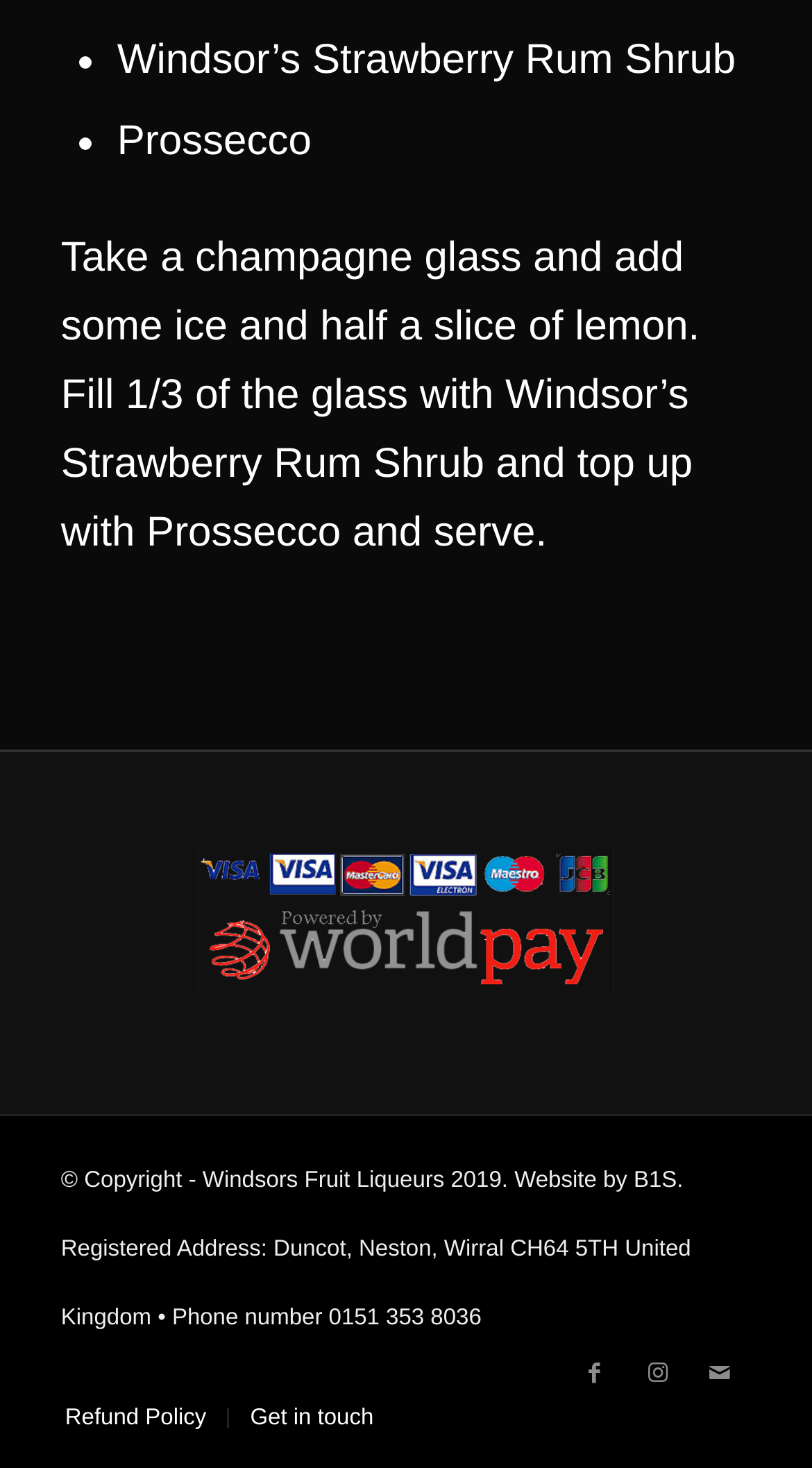What is the name of the drink being described?
Provide a concise answer using a single word or phrase based on the image.

Strawberry Rum Shrub